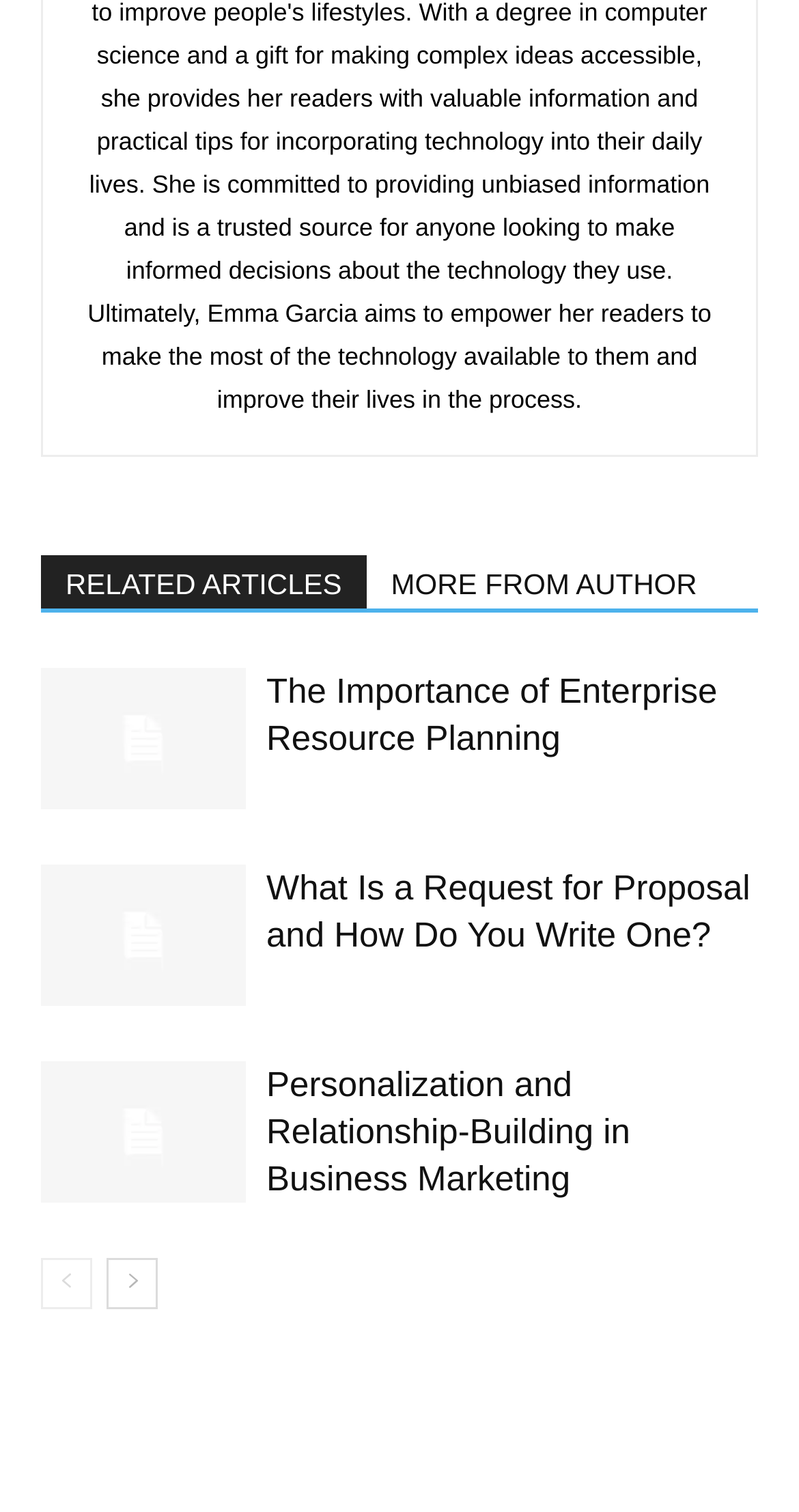Identify the bounding box coordinates of the element to click to follow this instruction: 'go to next page'. Ensure the coordinates are four float values between 0 and 1, provided as [left, top, right, bottom].

[0.133, 0.832, 0.197, 0.865]